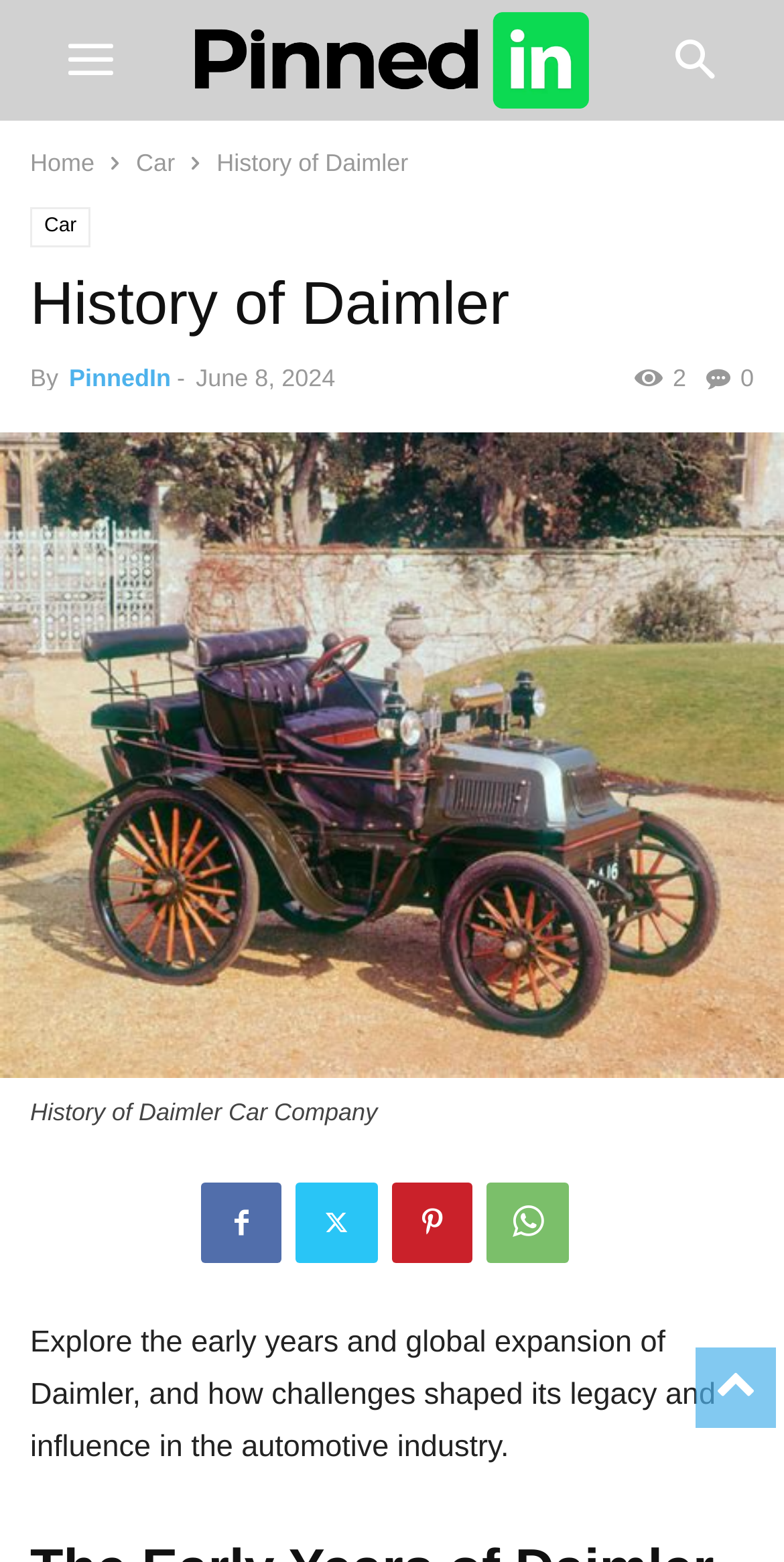Kindly determine the bounding box coordinates of the area that needs to be clicked to fulfill this instruction: "view car information".

[0.174, 0.095, 0.223, 0.113]